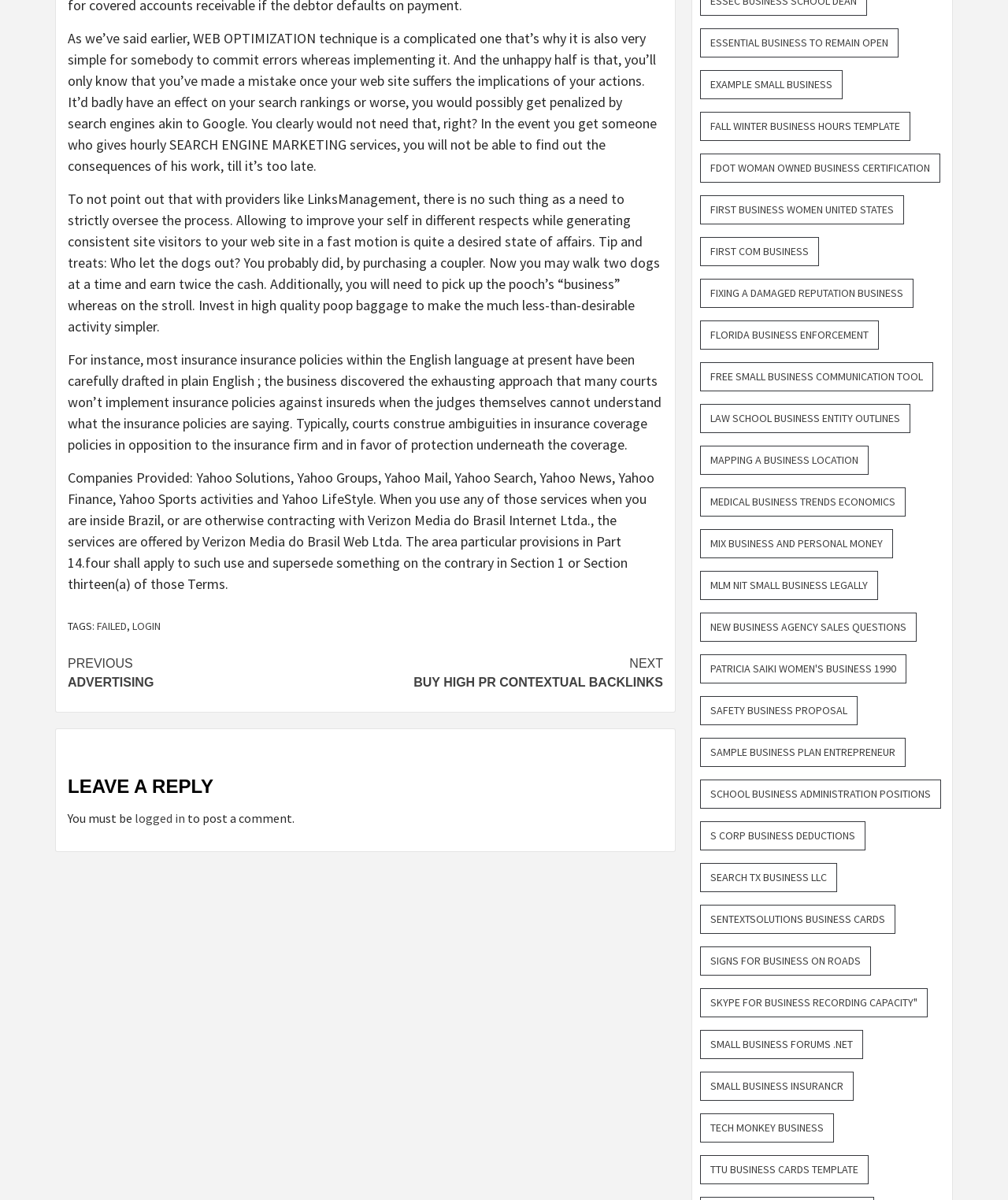Find the bounding box coordinates of the clickable area that will achieve the following instruction: "Download the catalogue".

None